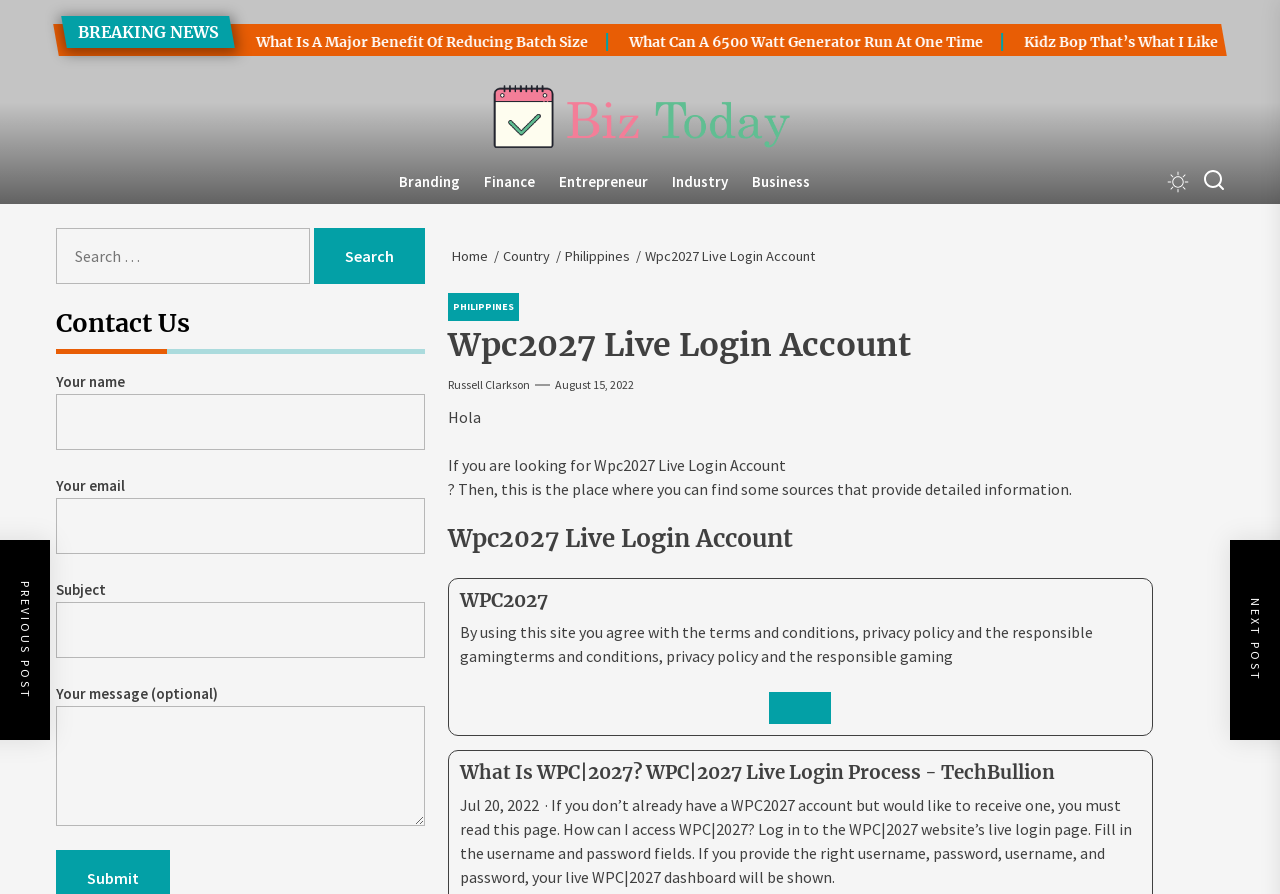Determine the bounding box coordinates for the area that should be clicked to carry out the following instruction: "Click on the Biz Today link".

[0.383, 0.094, 0.617, 0.169]